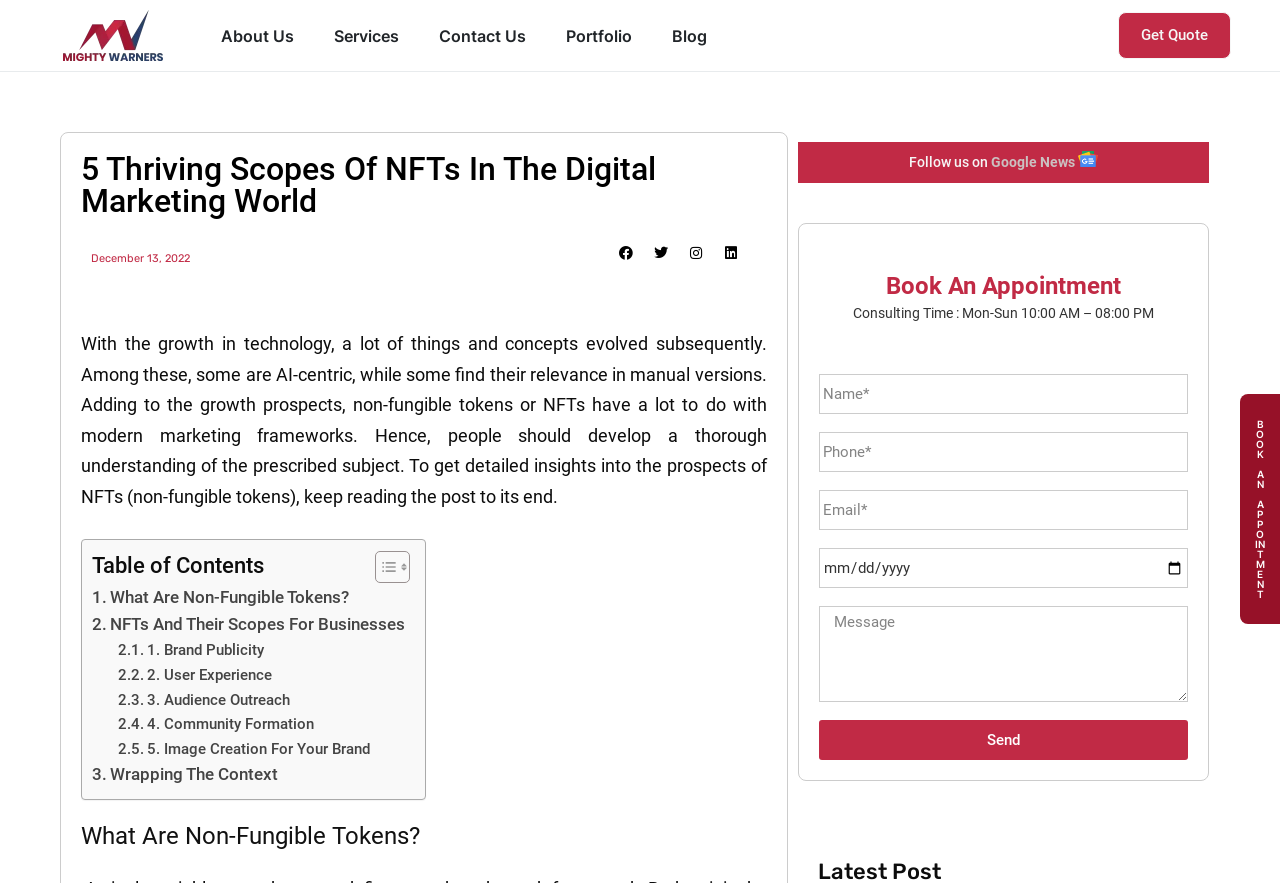How many social media links are available?
Please use the visual content to give a single word or phrase answer.

4